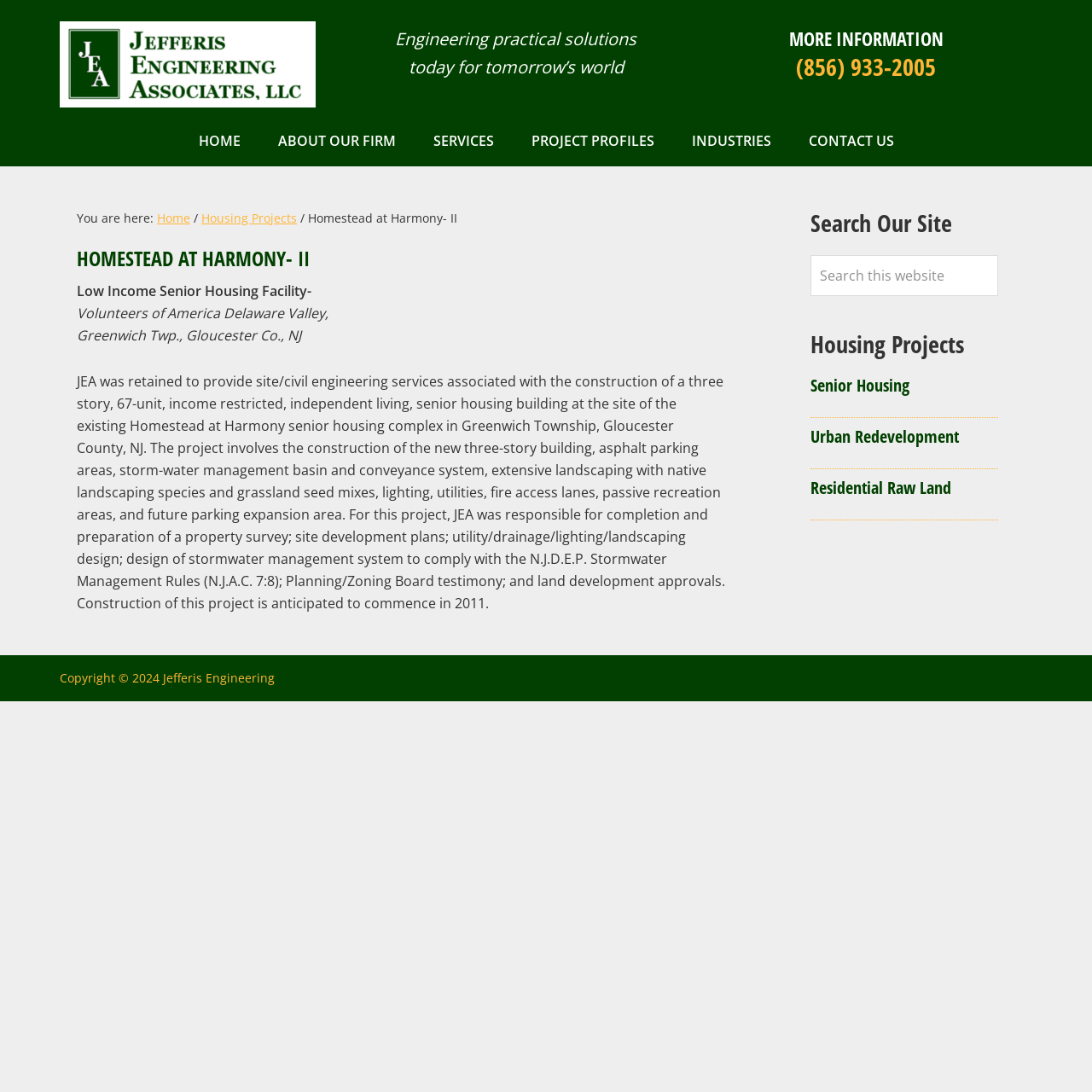Please identify the bounding box coordinates of the element's region that should be clicked to execute the following instruction: "Search for something on the website". The bounding box coordinates must be four float numbers between 0 and 1, i.e., [left, top, right, bottom].

[0.742, 0.233, 0.914, 0.271]